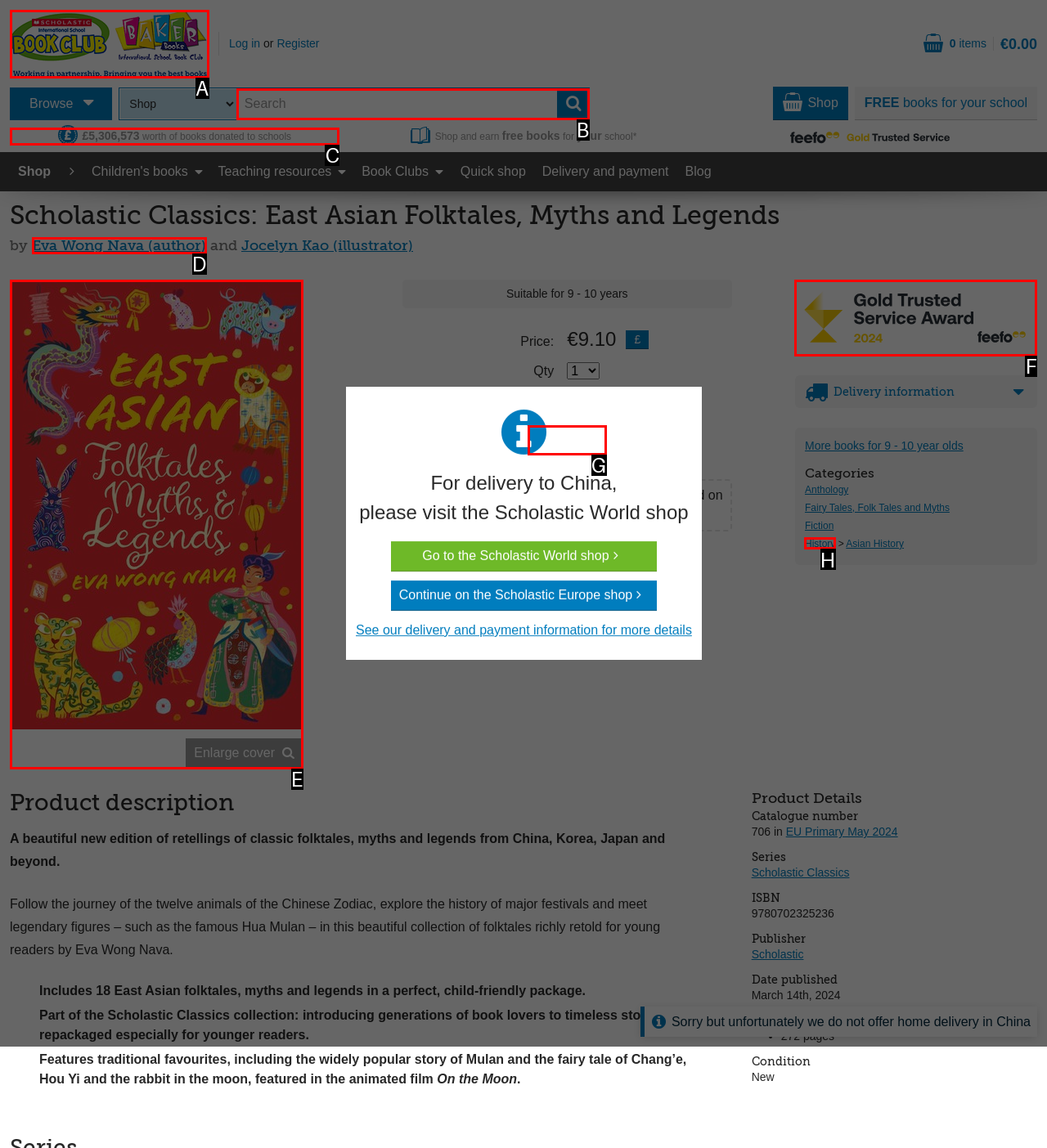Given the description: 3, identify the HTML element that fits best. Respond with the letter of the correct option from the choices.

None